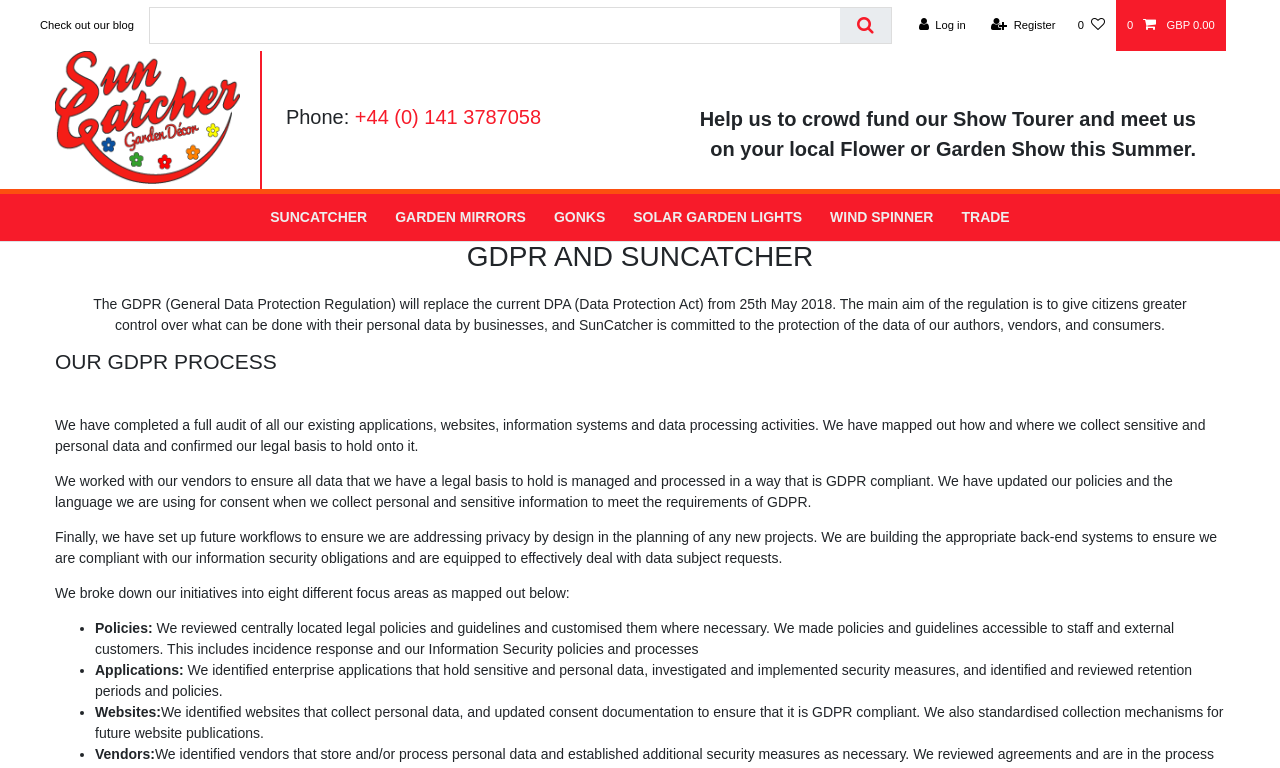Identify the coordinates of the bounding box for the element that must be clicked to accomplish the instruction: "Search for a term".

[0.117, 0.01, 0.656, 0.056]